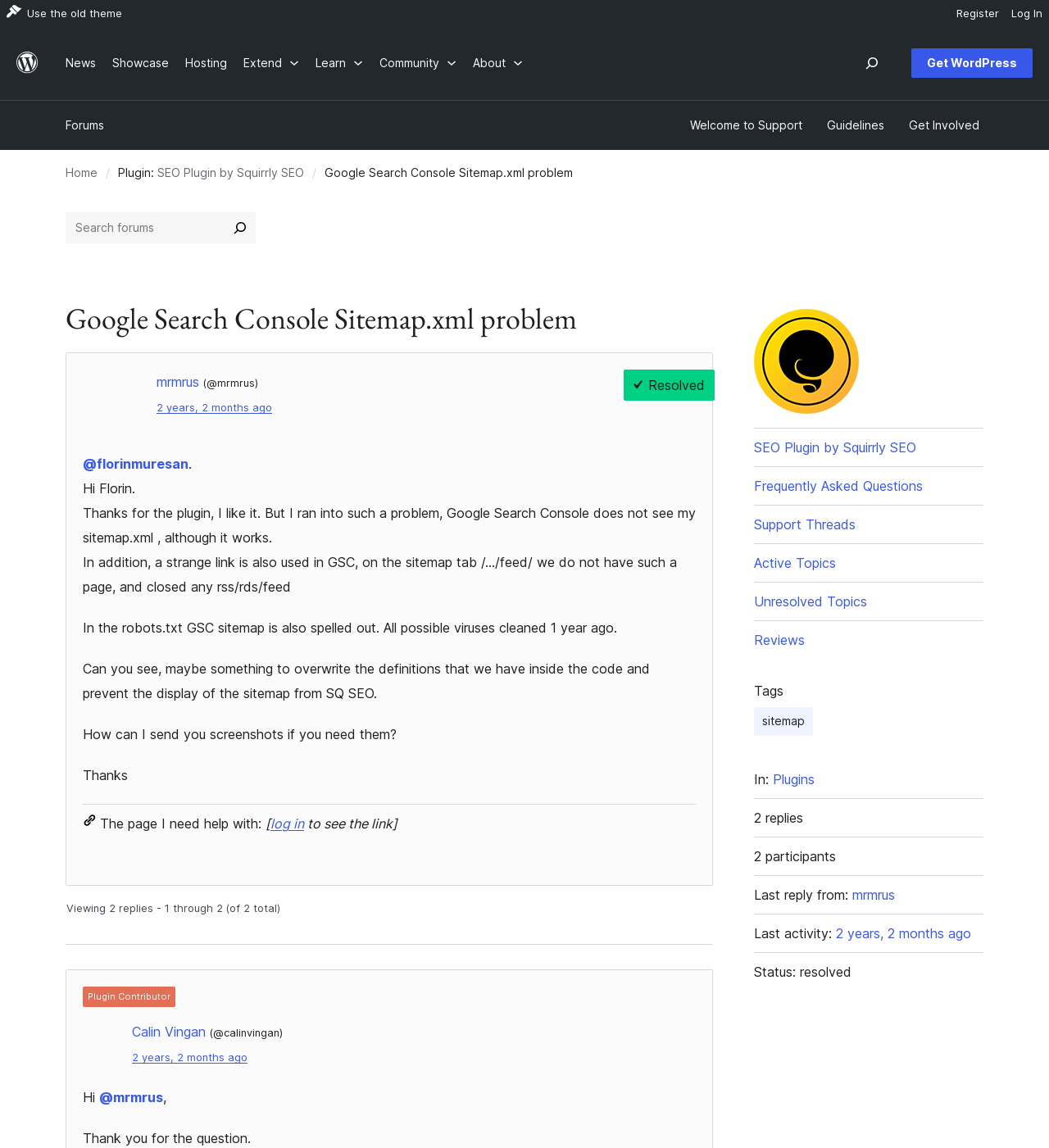Specify the bounding box coordinates for the region that must be clicked to perform the given instruction: "Log in".

[0.959, 0.0, 1.0, 0.023]